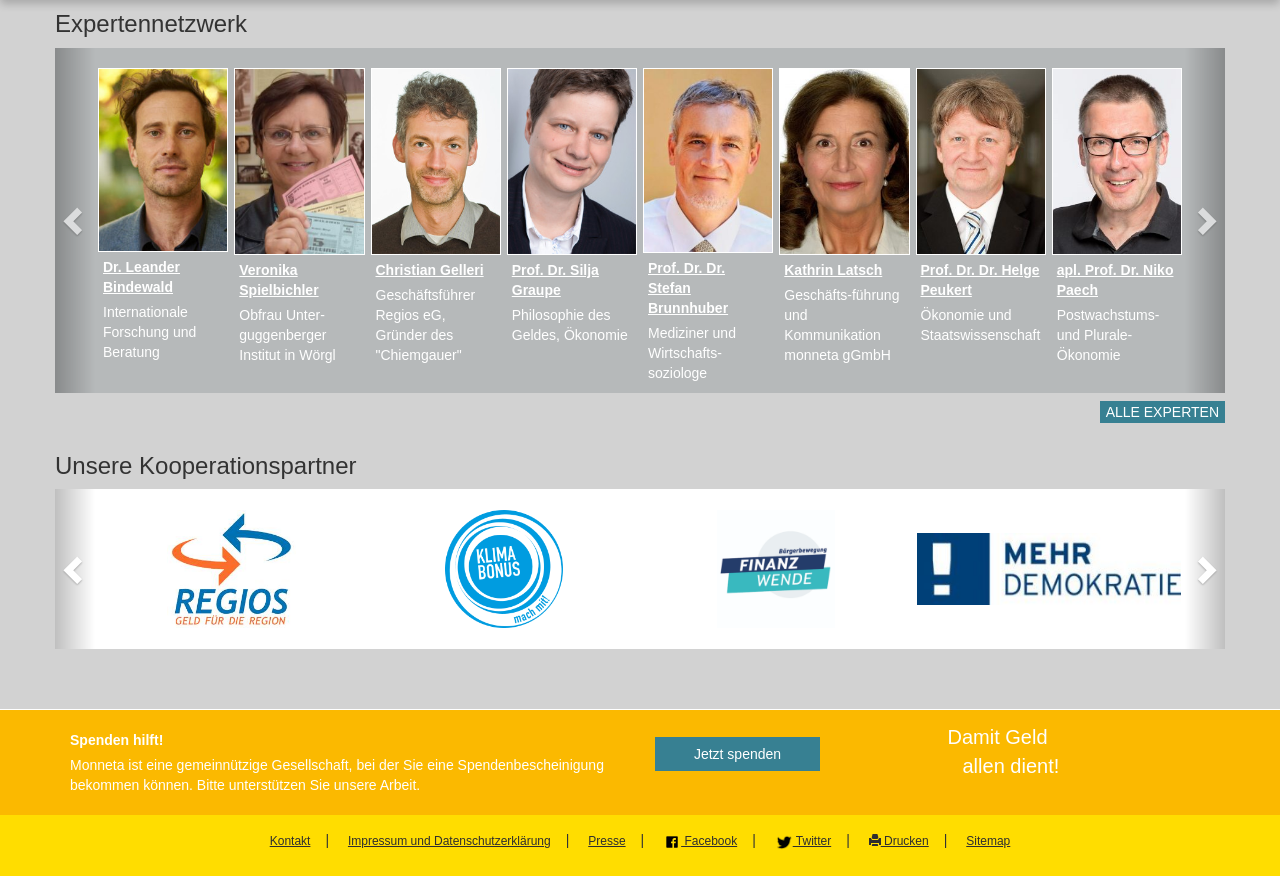Please mark the clickable region by giving the bounding box coordinates needed to complete this instruction: "Click on the 'Regios e.G.' link".

[0.13, 0.581, 0.232, 0.718]